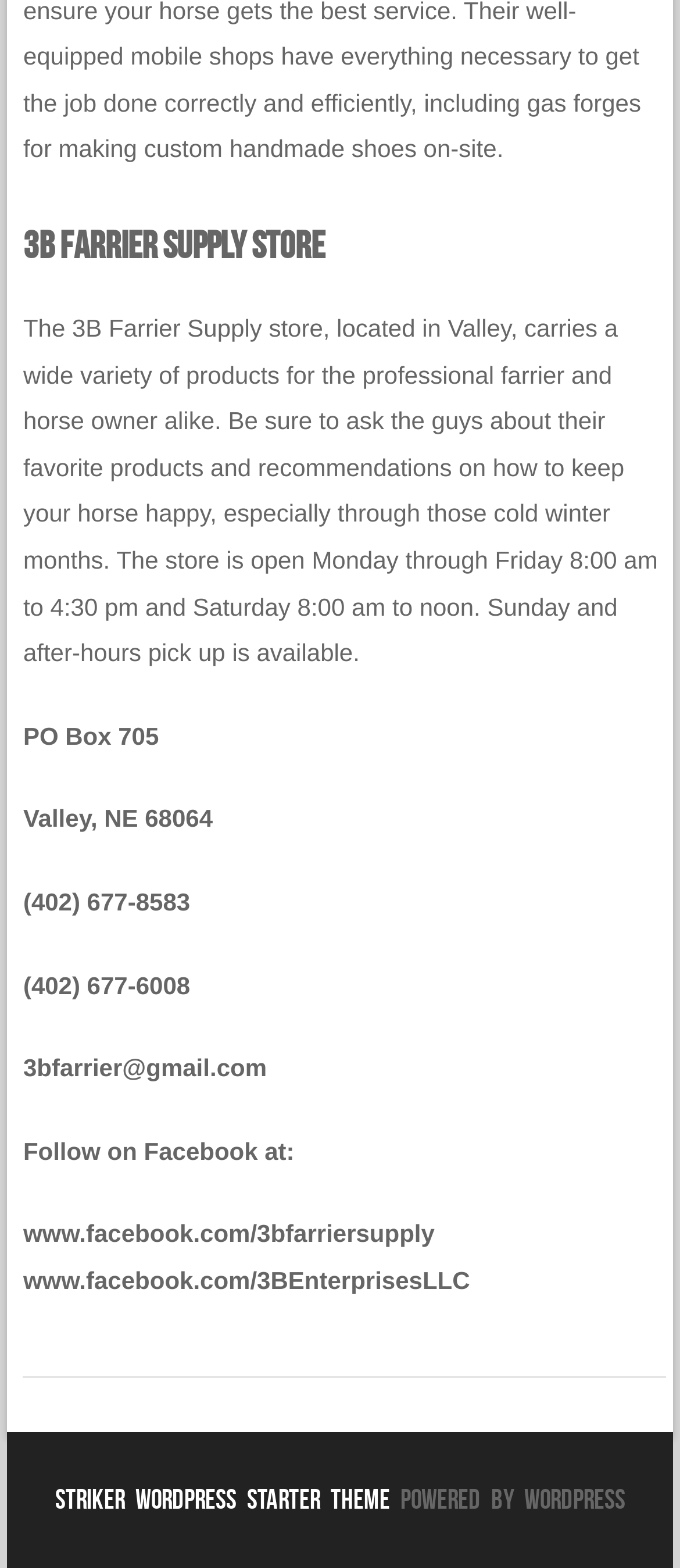What are the store's operating hours?
Using the information from the image, answer the question thoroughly.

The operating hours can be found in the StaticText element containing the text 'The store is open Monday through Friday 8:00 am to 4:30 pm and Saturday 8:00 am to noon.' at coordinates [0.034, 0.2, 0.967, 0.425].